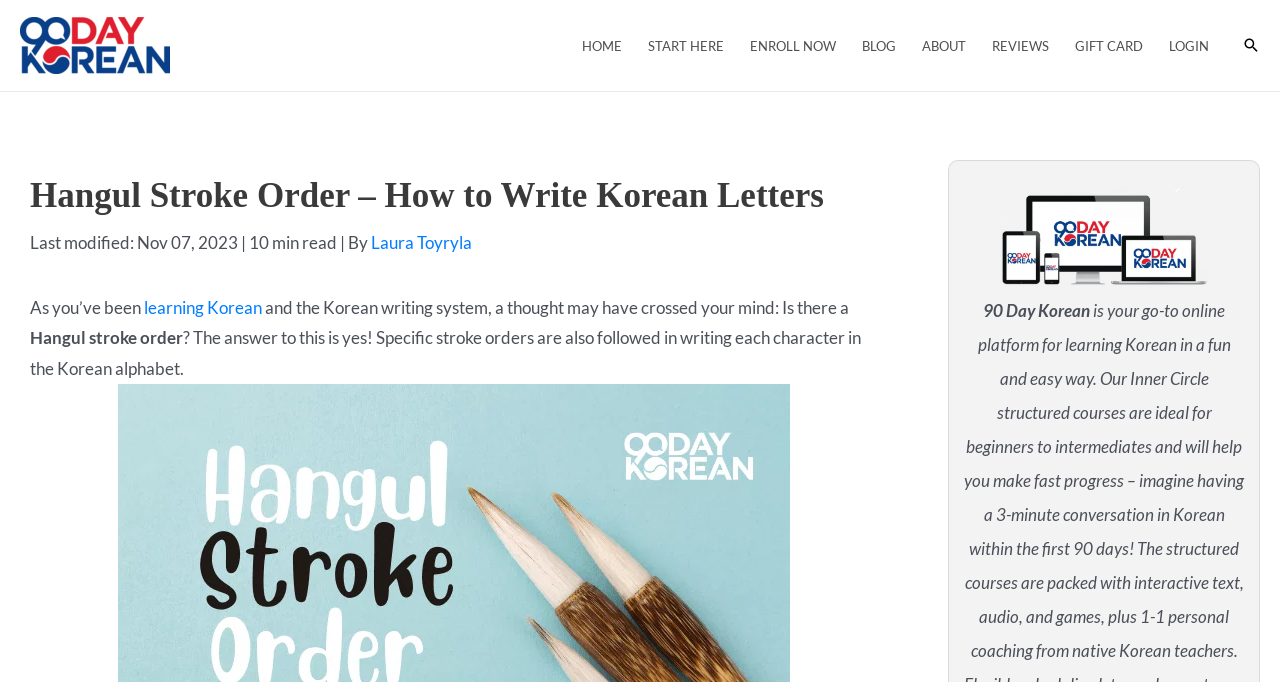Your task is to extract the text of the main heading from the webpage.

Hangul Stroke Order – How to Write Korean Letters